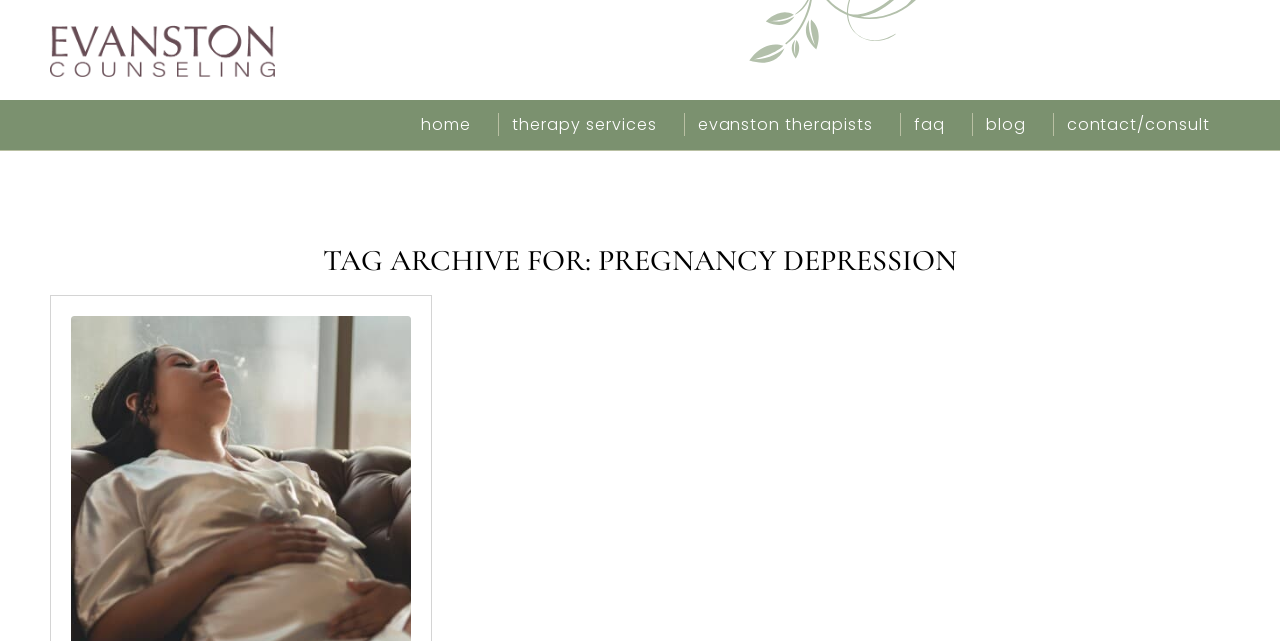Give a concise answer using one word or a phrase to the following question:
How many links are there in the menu?

7